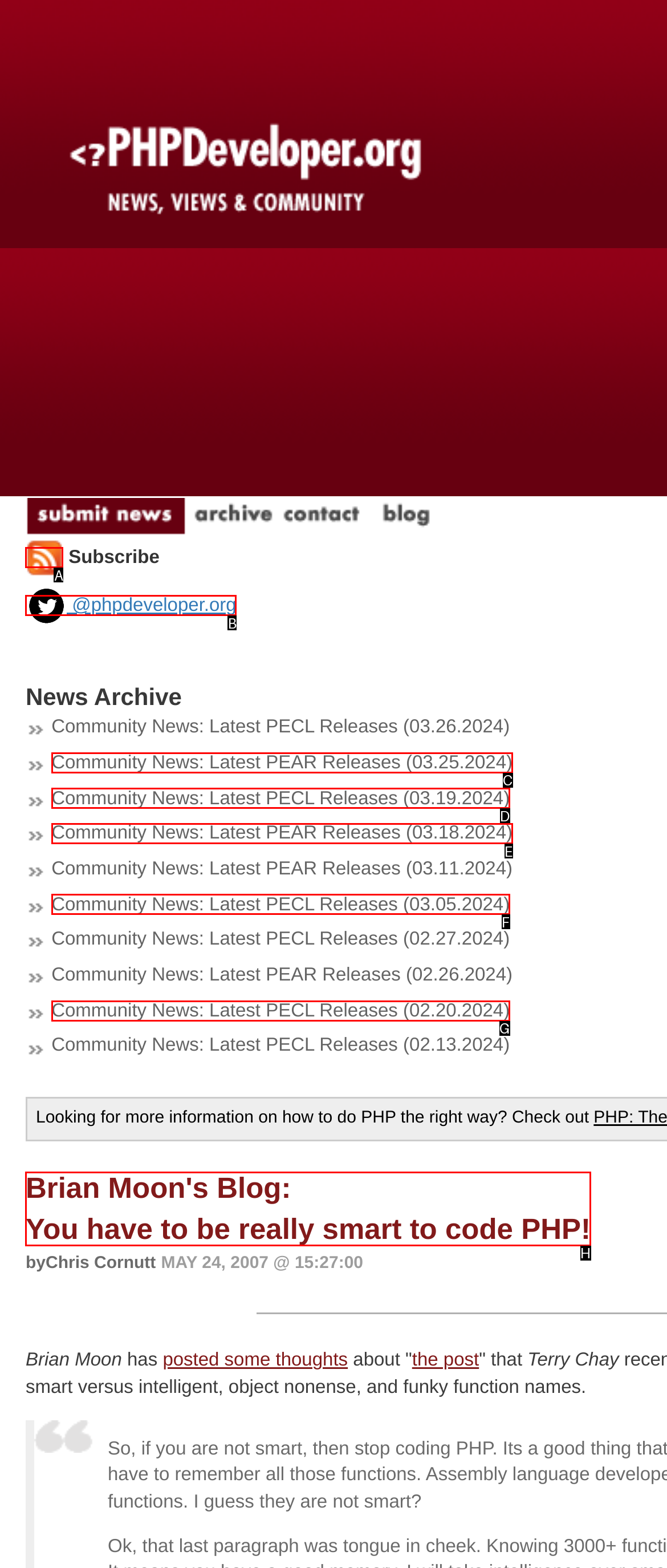Identify which option matches the following description: @phpdeveloper.org
Answer by giving the letter of the correct option directly.

B